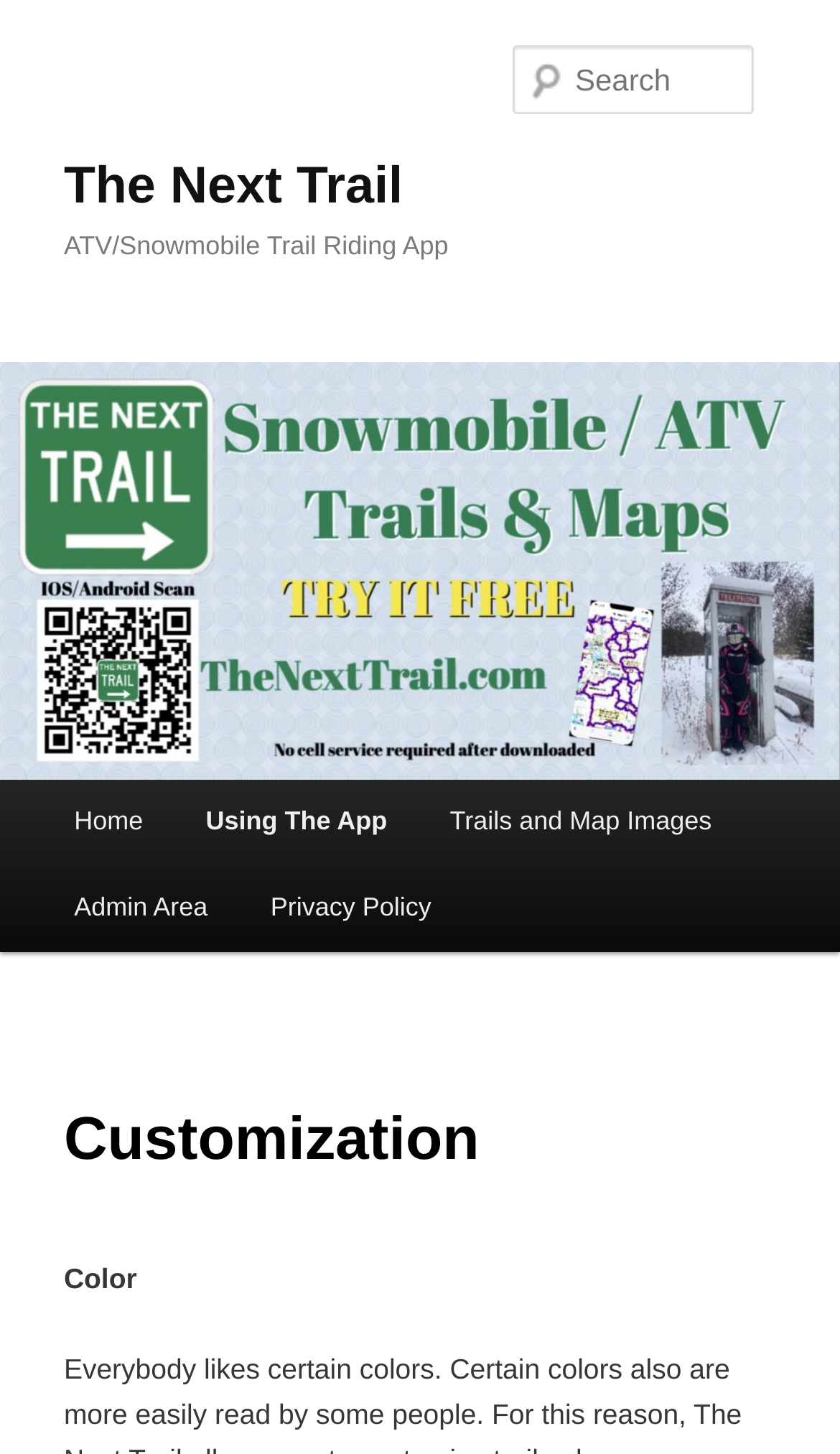Provide a single word or phrase answer to the question: 
How many links are in the main menu?

5